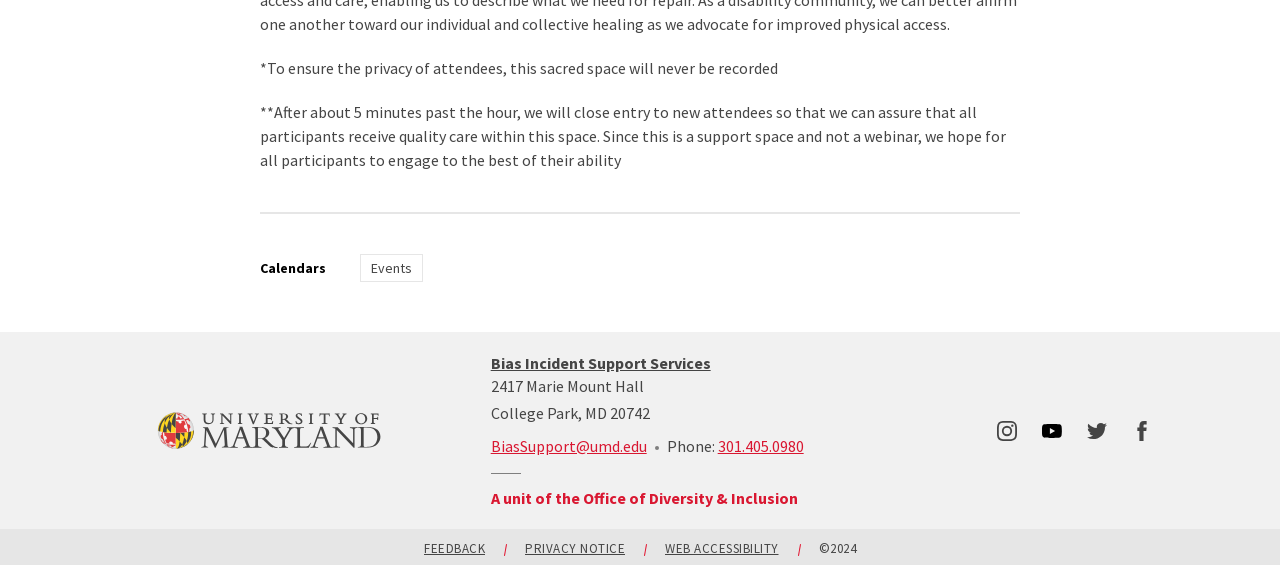Identify the bounding box coordinates for the element you need to click to achieve the following task: "Visit the university of maryland website". The coordinates must be four float values ranging from 0 to 1, formatted as [left, top, right, bottom].

[0.1, 0.623, 0.319, 0.901]